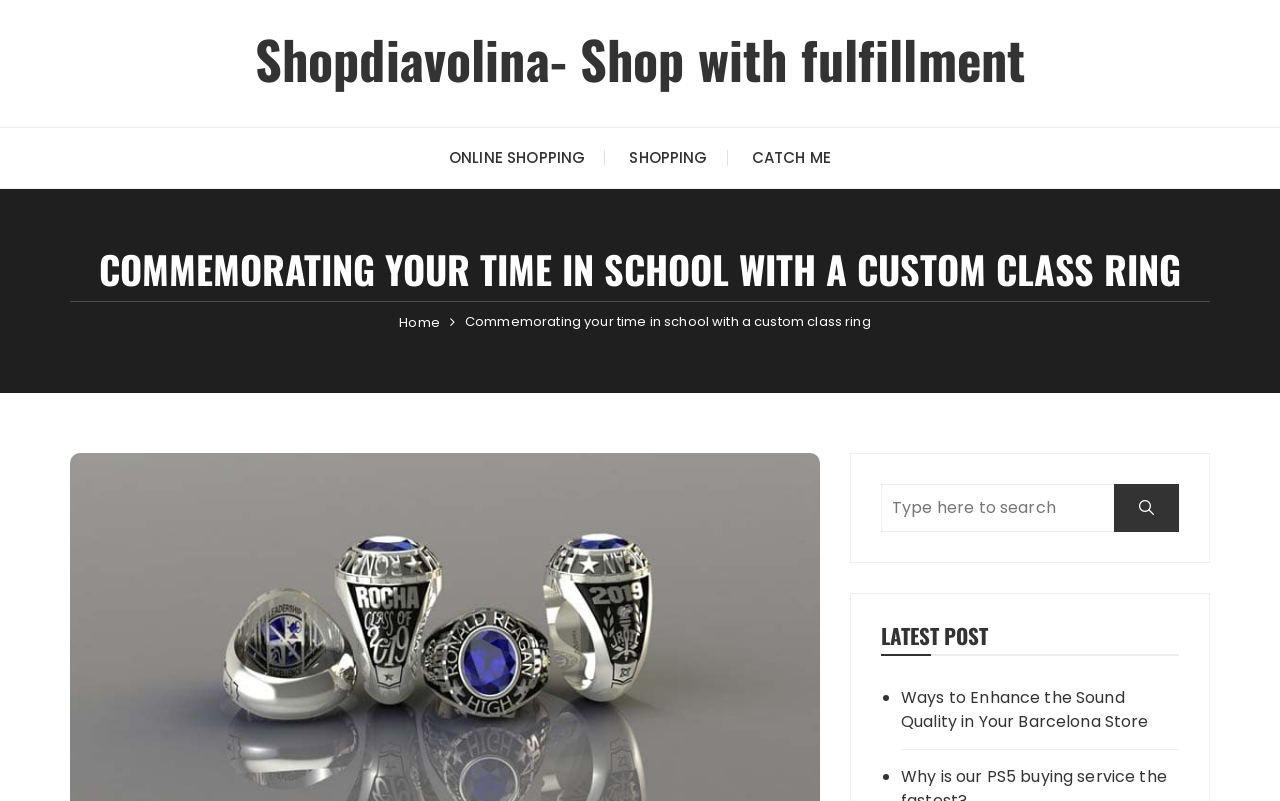Please determine the bounding box coordinates for the element with the description: "name="s" placeholder="Type here to search"".

[0.688, 0.604, 0.921, 0.664]